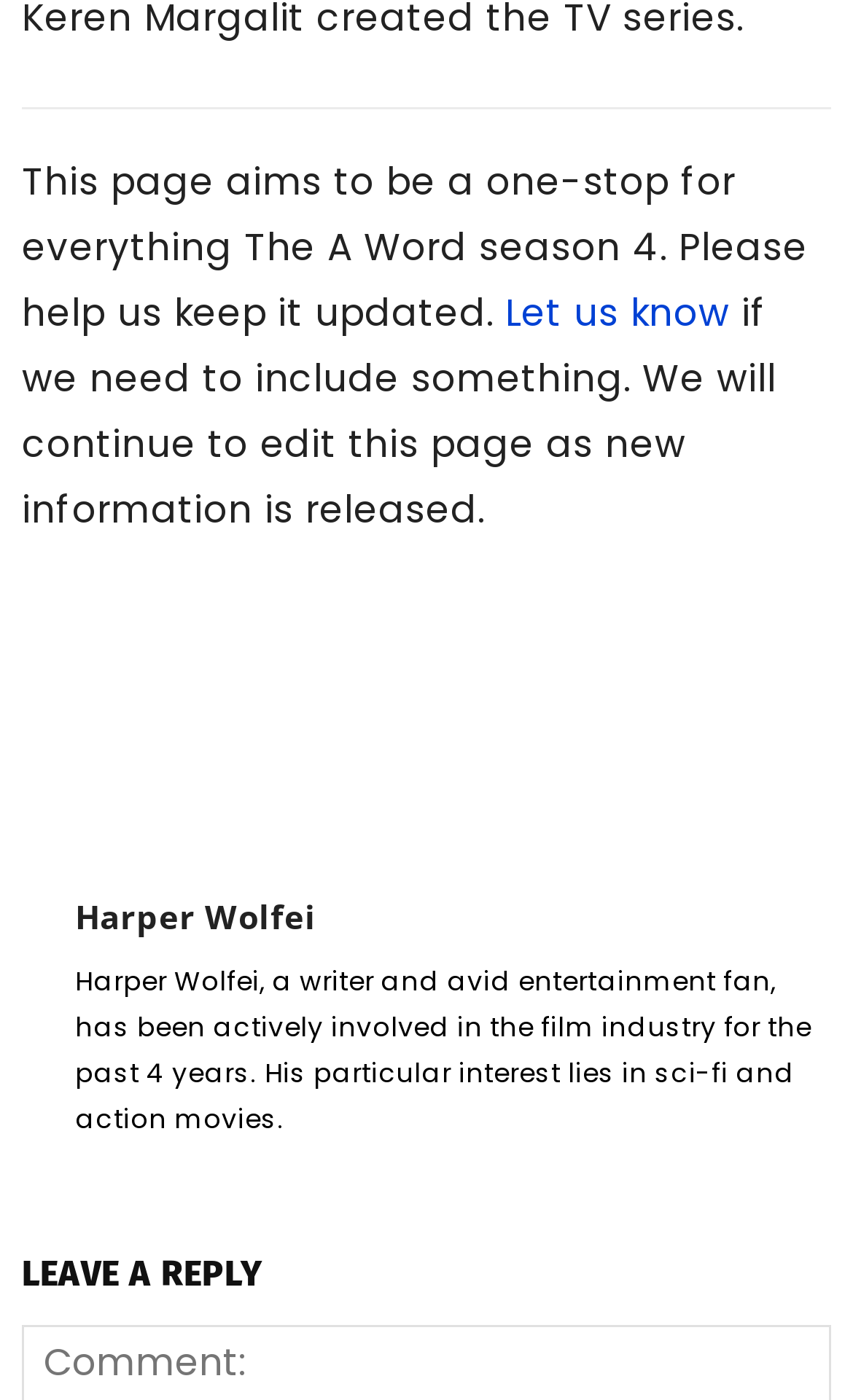Please identify the bounding box coordinates of the clickable area that will fulfill the following instruction: "Click Meridia Online Discount". The coordinates should be in the format of four float numbers between 0 and 1, i.e., [left, top, right, bottom].

None